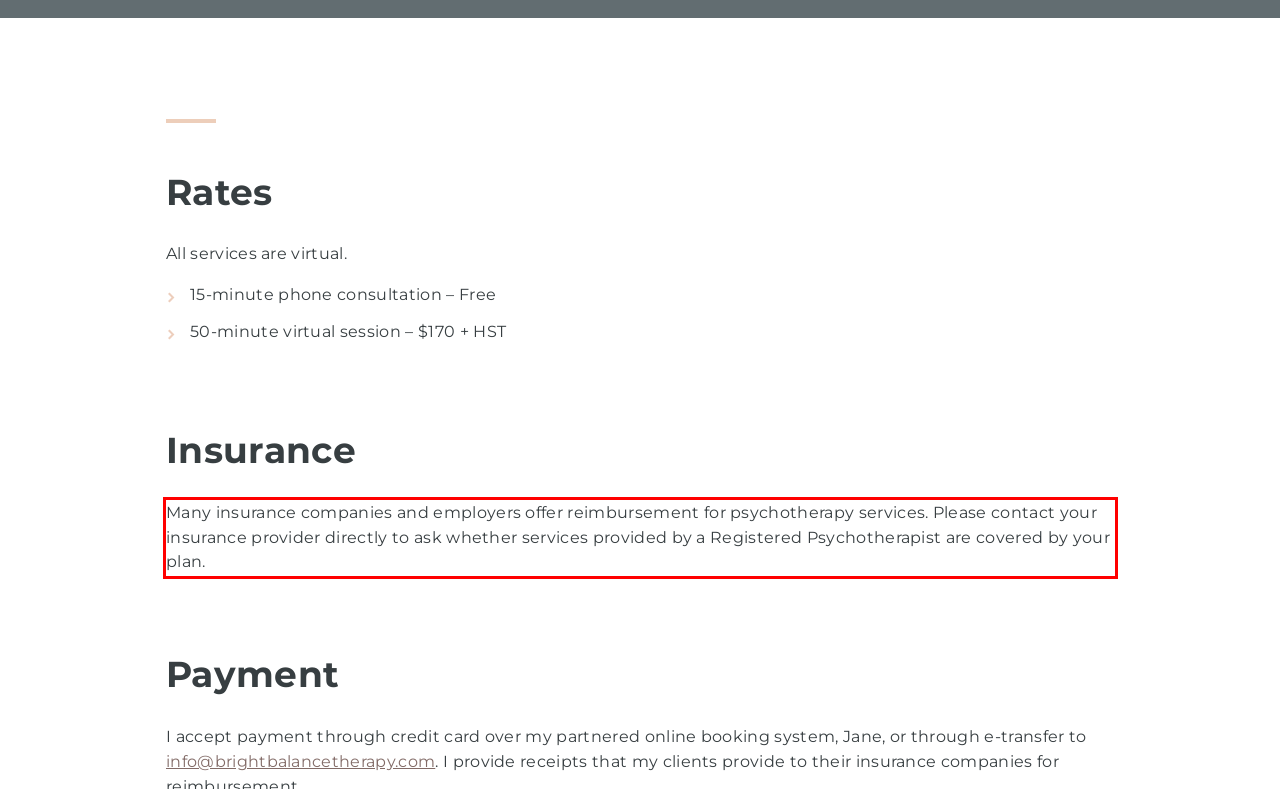Please examine the webpage screenshot and extract the text within the red bounding box using OCR.

Many insurance companies and employers offer reimbursement for psychotherapy services. Please contact your insurance provider directly to ask whether services provided by a Registered Psychotherapist are covered by your plan.